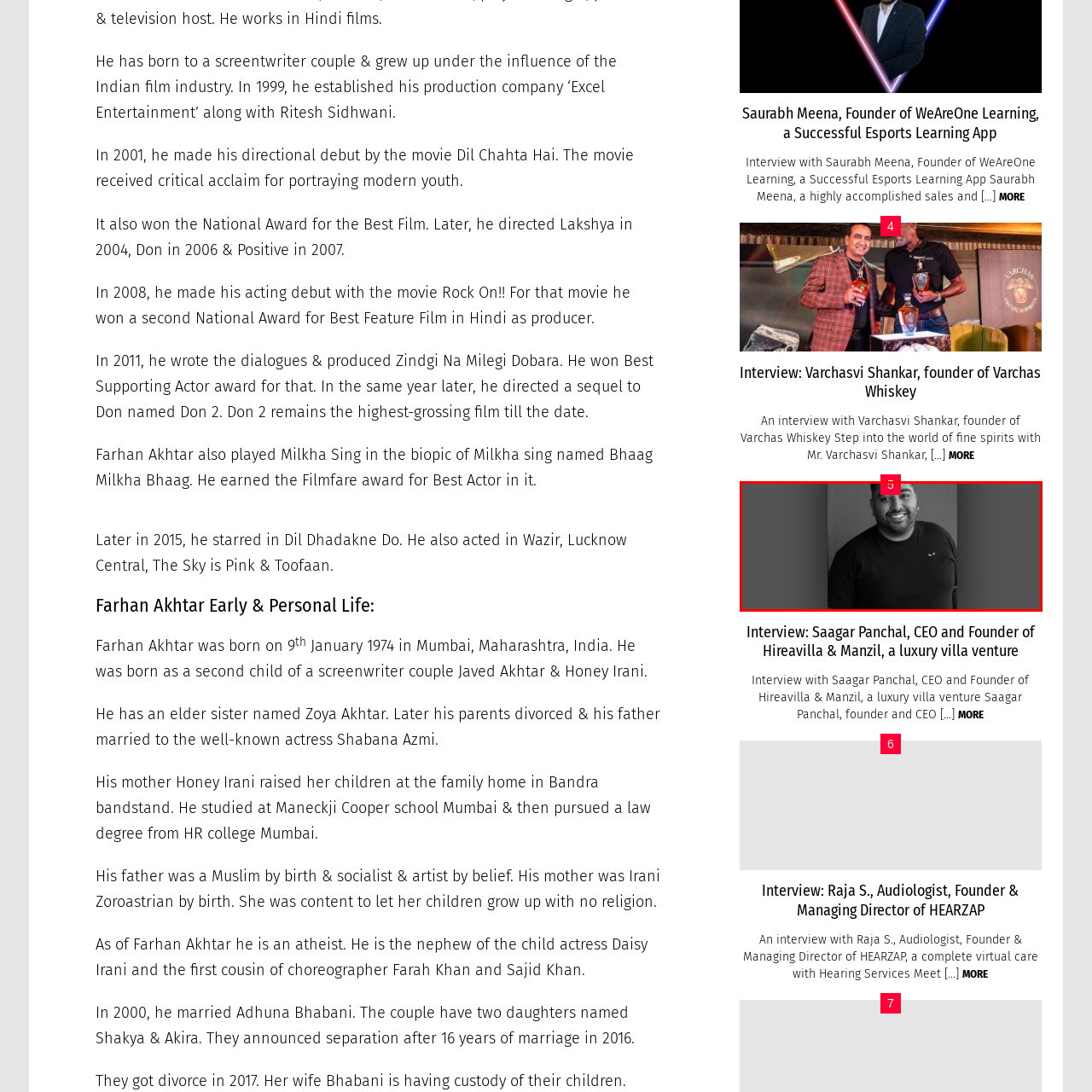What is Saagar Panchal's profession?
Check the image enclosed by the red bounding box and give your answer in one word or a short phrase.

CEO and Founder